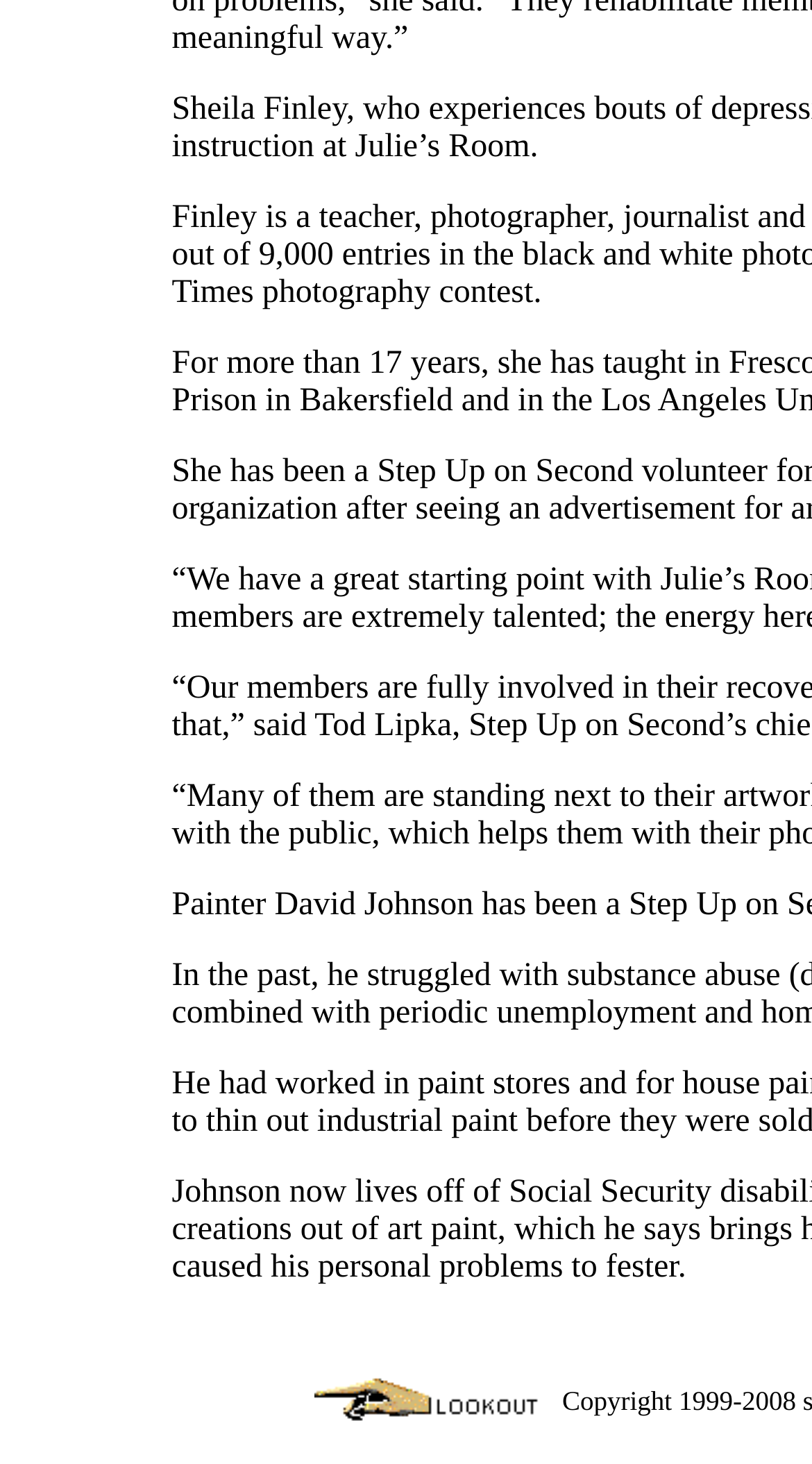Find and provide the bounding box coordinates for the UI element described with: "alt="Lookout Logo footer image"".

[0.387, 0.955, 0.682, 0.979]